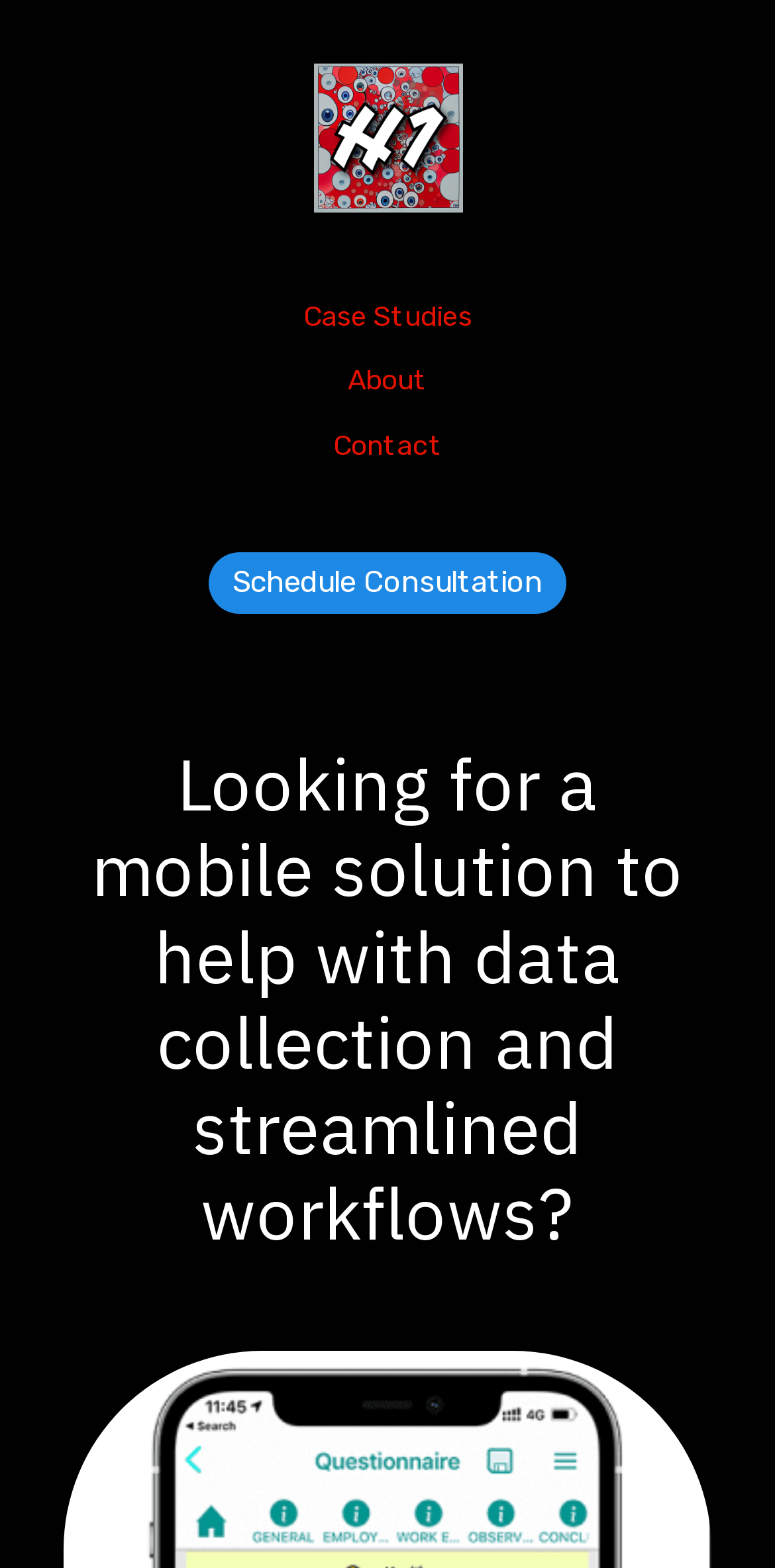Please specify the bounding box coordinates in the format (top-left x, top-left y, bottom-right x, bottom-right y), with all values as floating point numbers between 0 and 1. Identify the bounding box of the UI element described by: About

[0.449, 0.23, 0.551, 0.258]